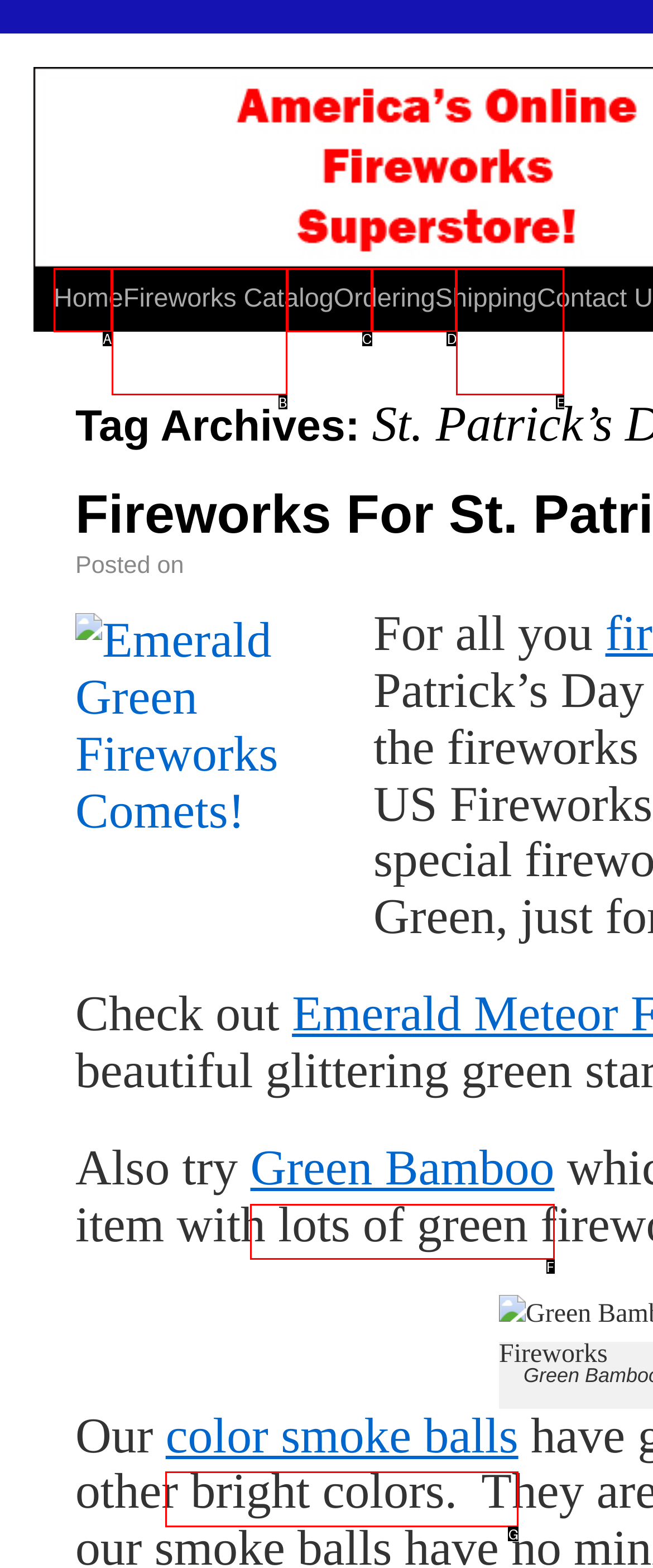Select the correct option based on the description: Fireworks Catalog
Answer directly with the option’s letter.

B